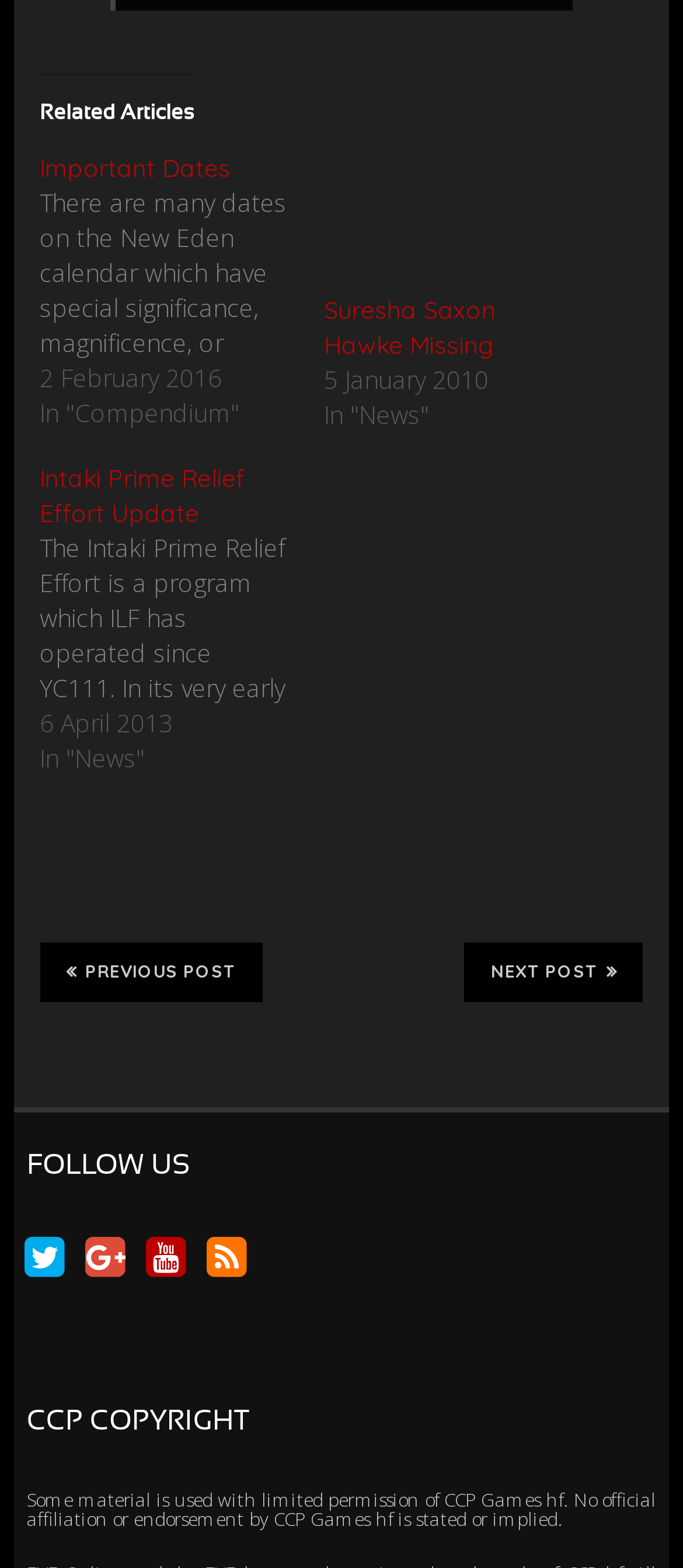Answer this question in one word or a short phrase: What is the copyright notice at the bottom of the page?

CCP COPYRIGHT